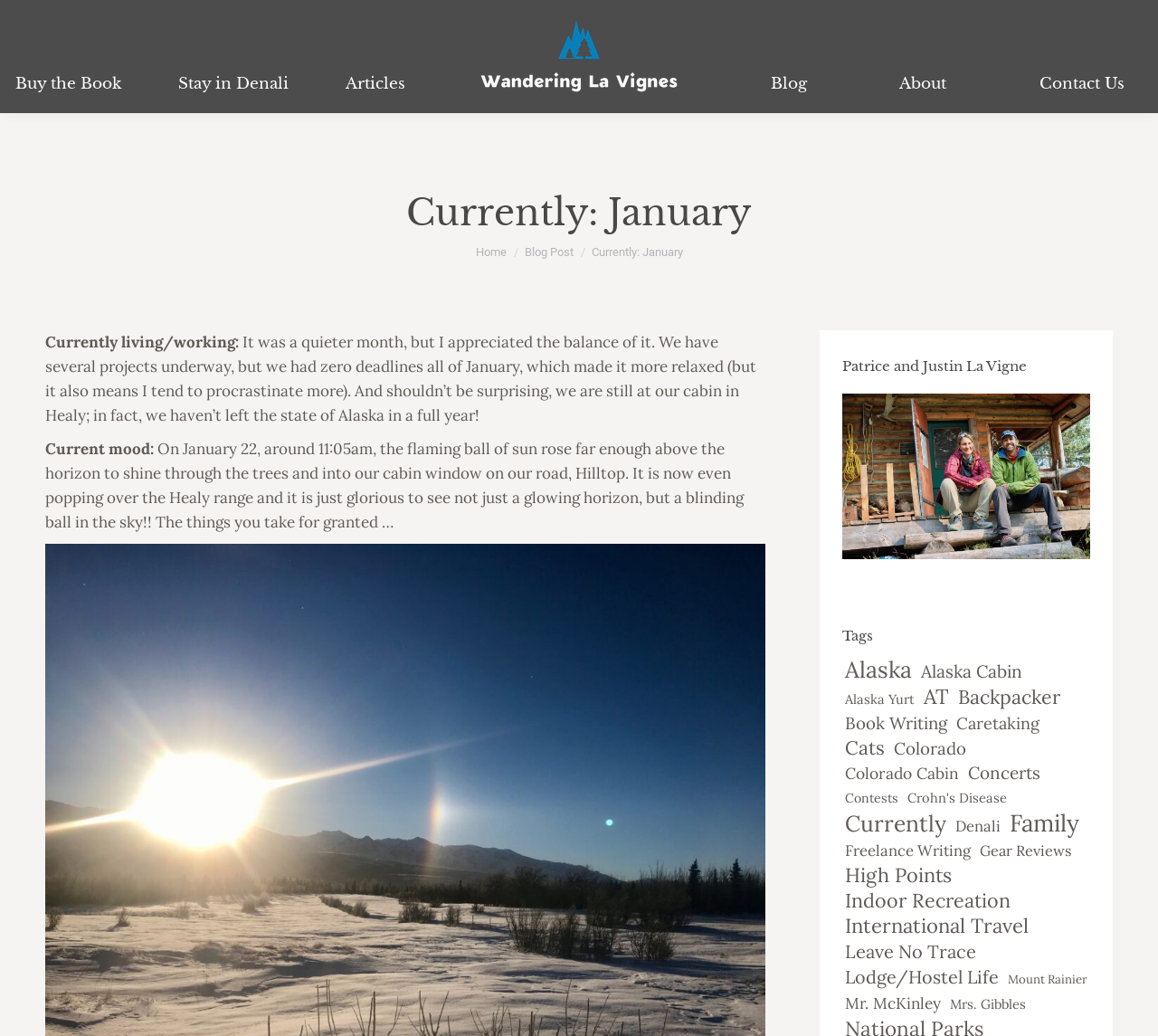Using the image as a reference, answer the following question in as much detail as possible:
What is the current mood of the author?

I looked for a section titled 'Current mood:' and found that it does not provide a specific mood, only a heading.